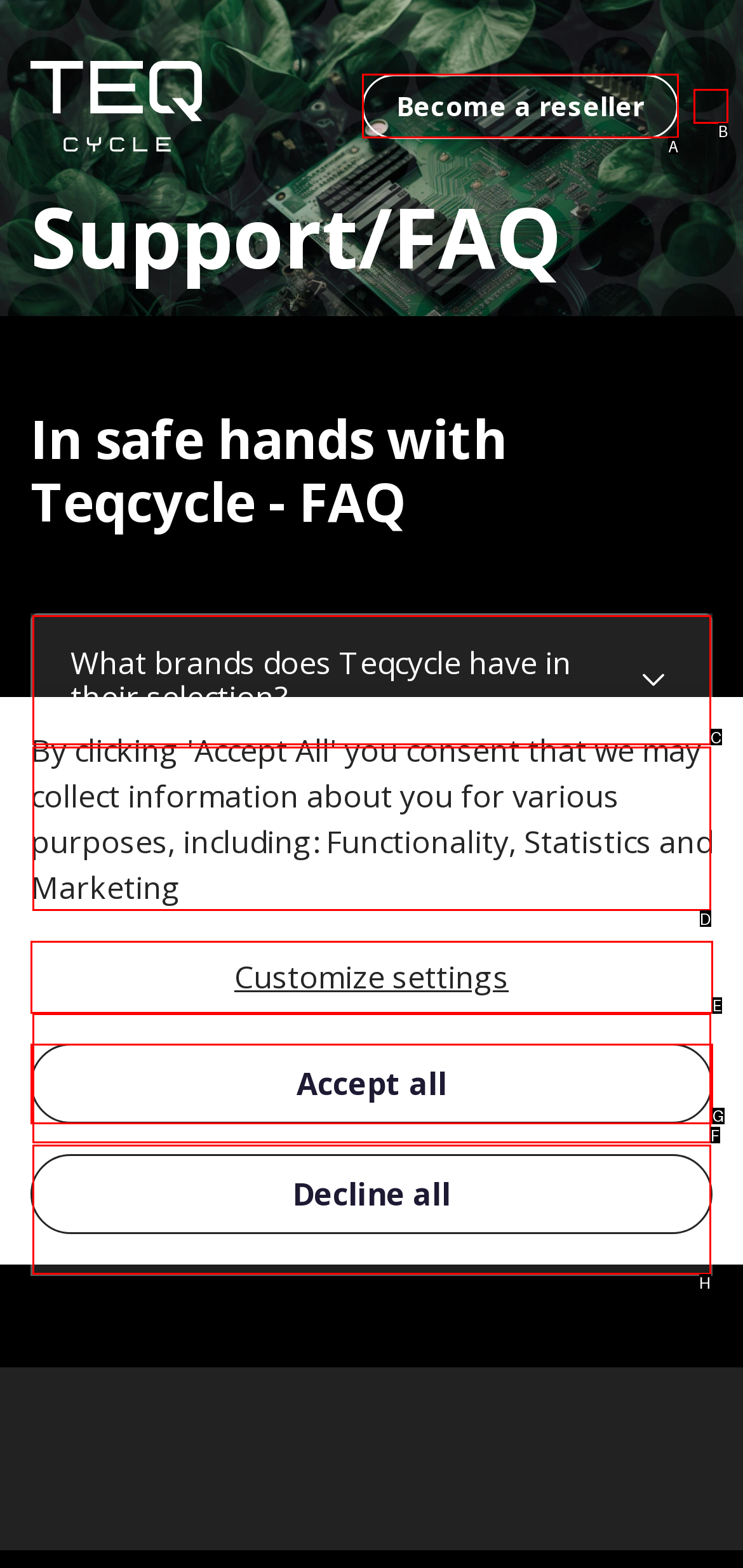Which option corresponds to the following element description: Customize settings?
Please provide the letter of the correct choice.

E